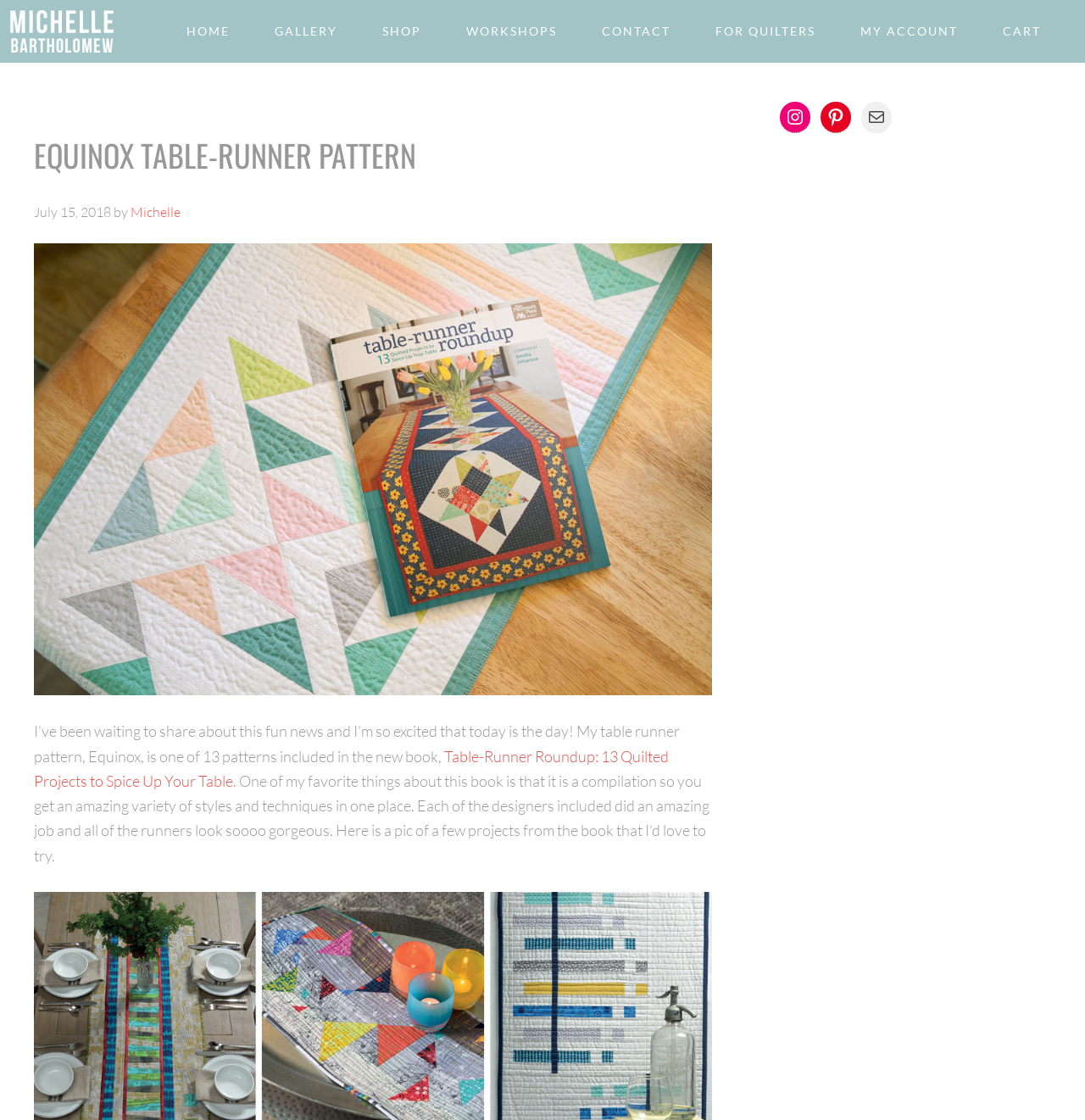What is the principal heading displayed on the webpage?

EQUINOX TABLE-RUNNER PATTERN